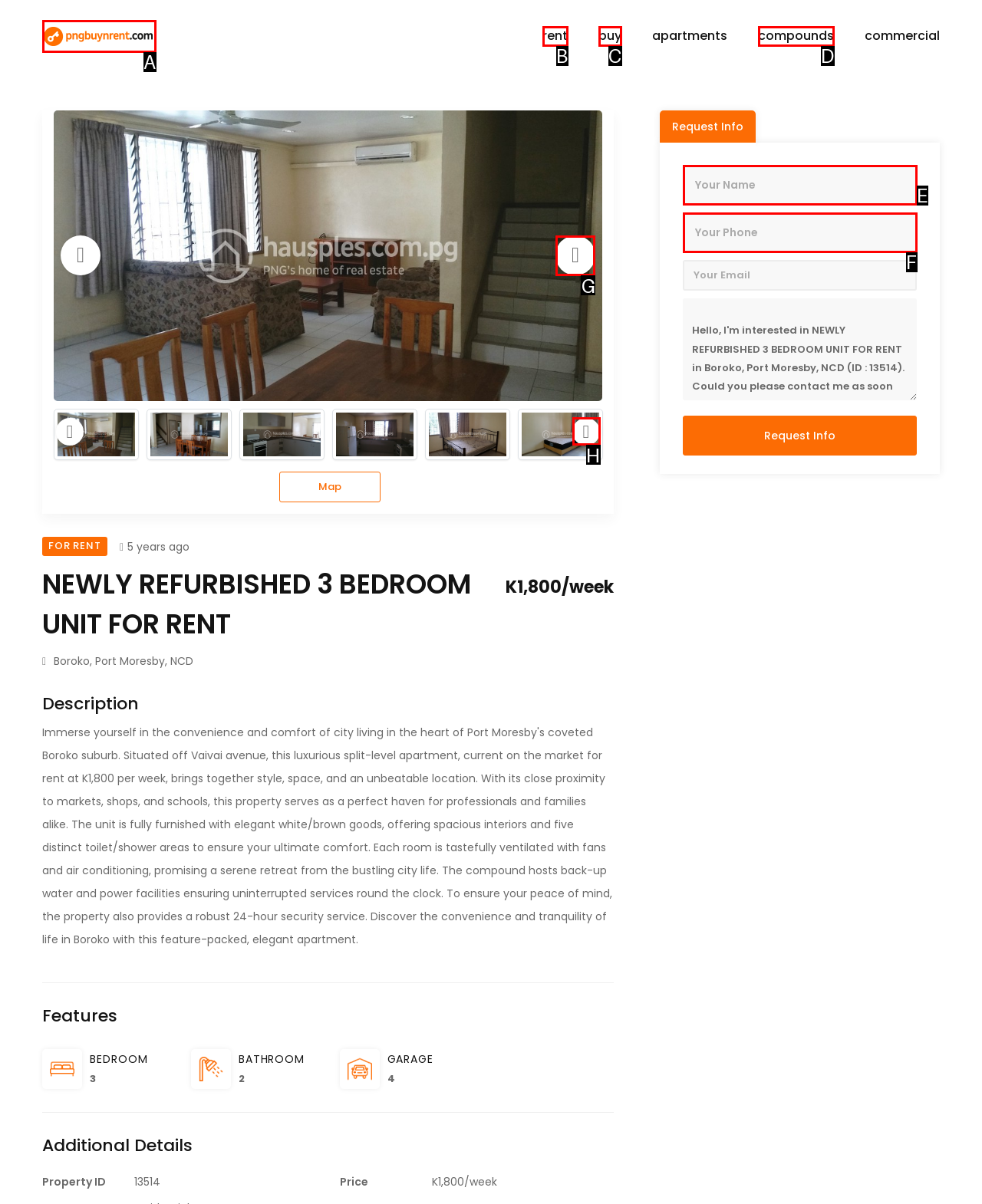Identify which HTML element to click to fulfill the following task: Click the 'Next' button in the gallery. Provide your response using the letter of the correct choice.

G